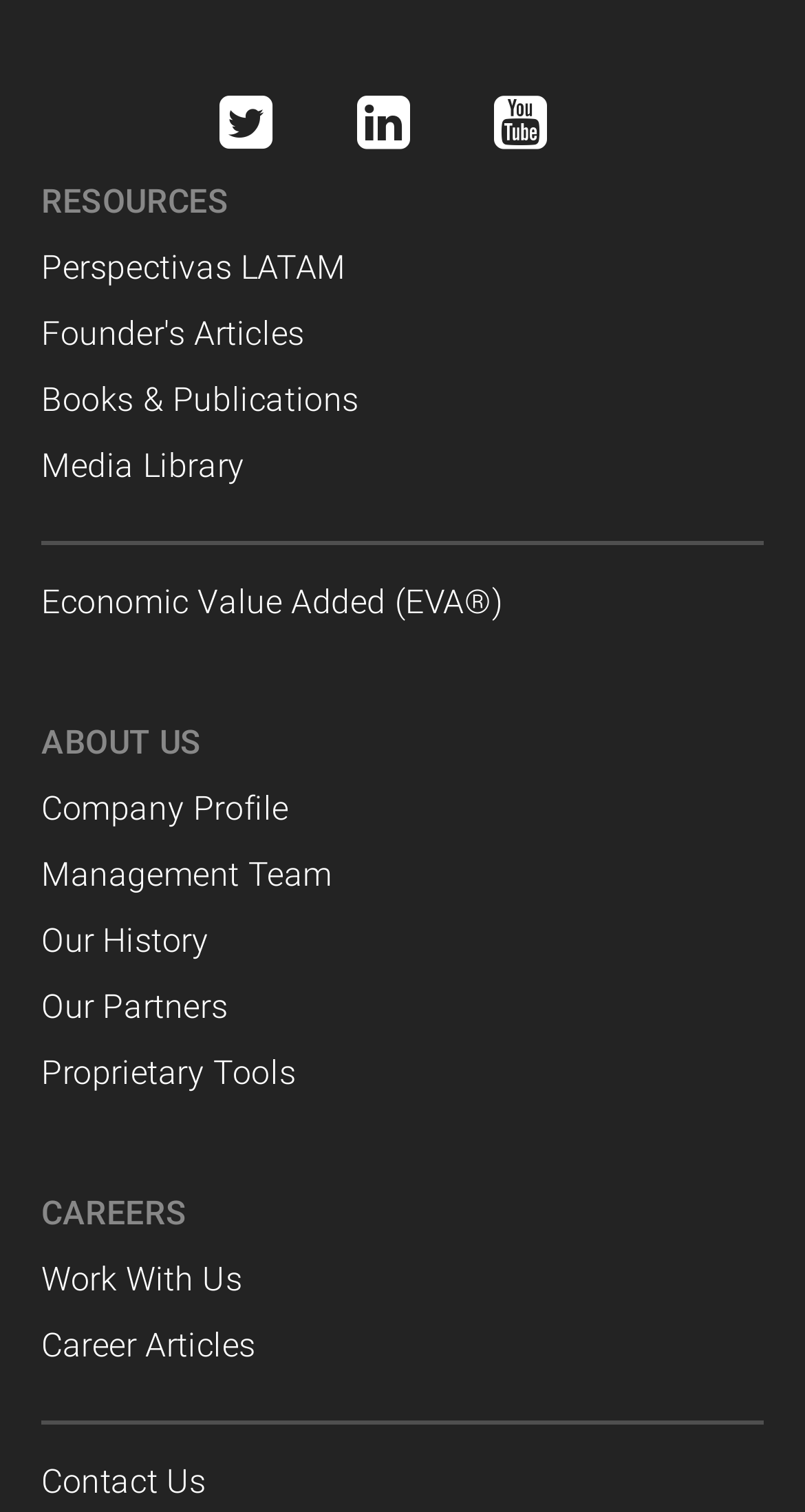Provide the bounding box coordinates of the UI element that matches the description: "Work With Us".

[0.051, 0.832, 0.301, 0.858]